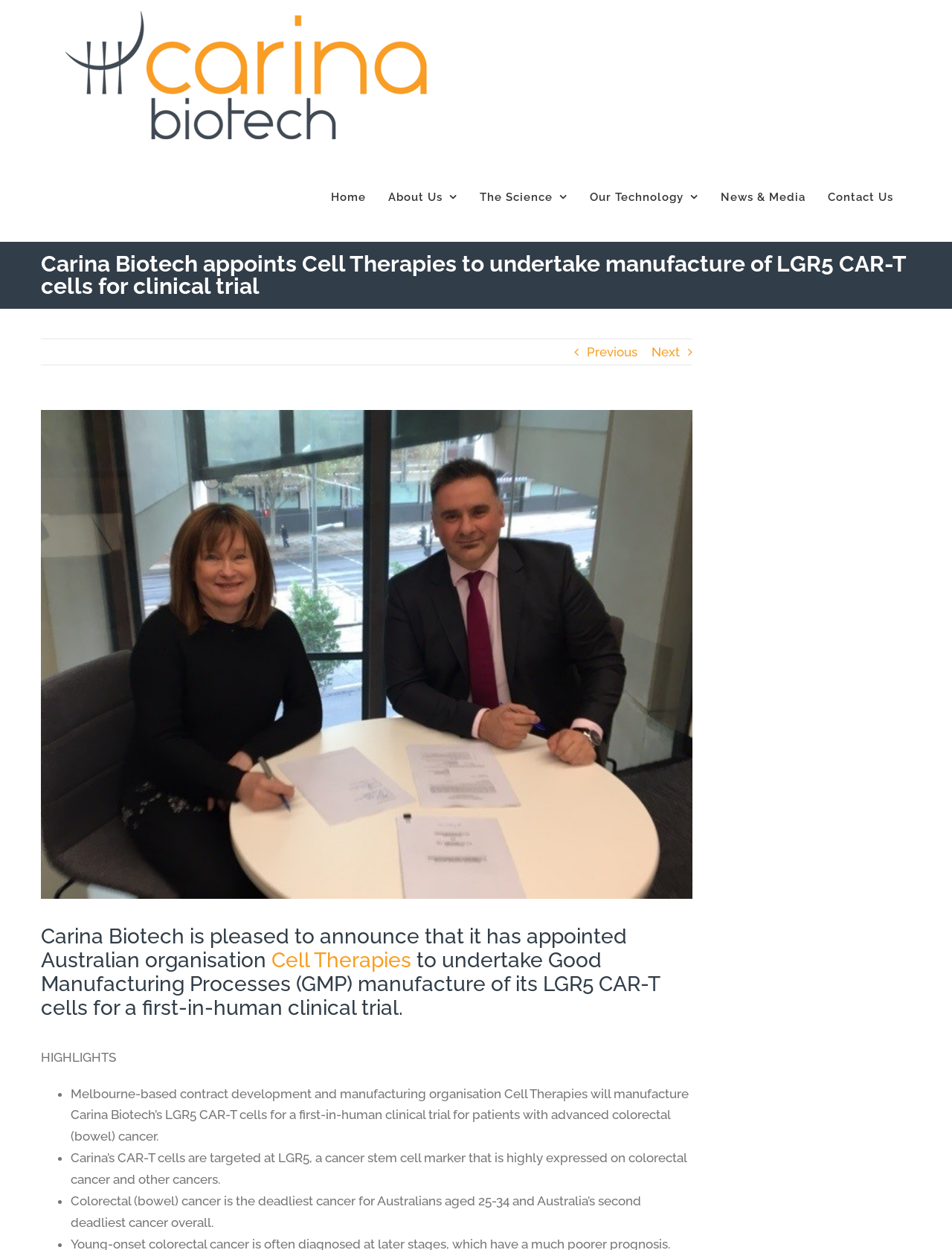Please find the bounding box coordinates of the element that you should click to achieve the following instruction: "Go to Top". The coordinates should be presented as four float numbers between 0 and 1: [left, top, right, bottom].

[0.904, 0.741, 0.941, 0.762]